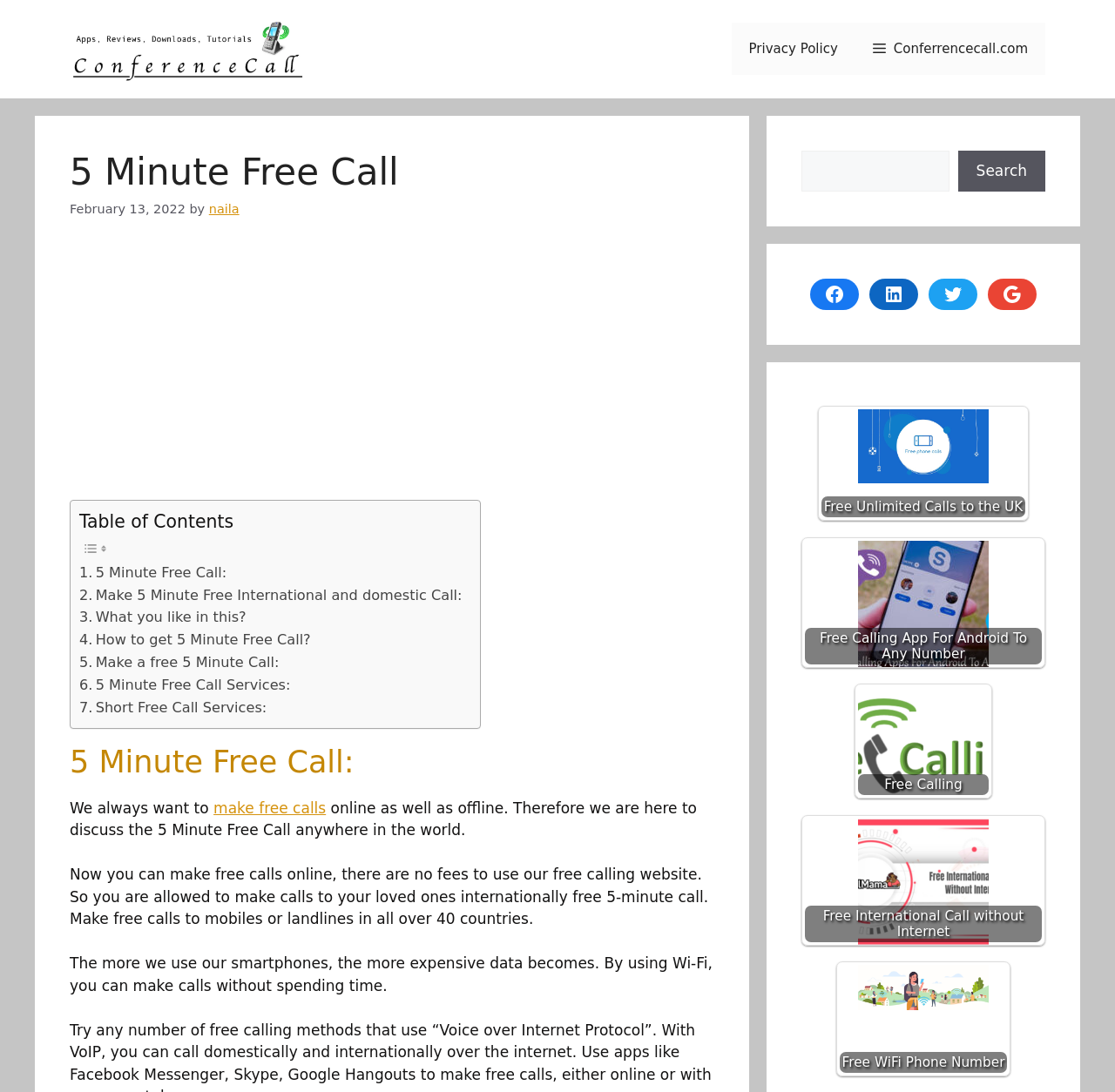How many links are available under the 'Table of Contents' section?
Give a detailed explanation using the information visible in the image.

By examining the webpage's content, I found seven links under the 'Table of Contents' section: '5 Minute Free Call:', 'Make 5 Minute Free International and domestic Call:', 'What you like in this?', 'How to get 5 Minute Free Call?', 'Make a free 5 Minute Call:', '5 Minute Free Call Services:', and 'Short Free Call Services:'.